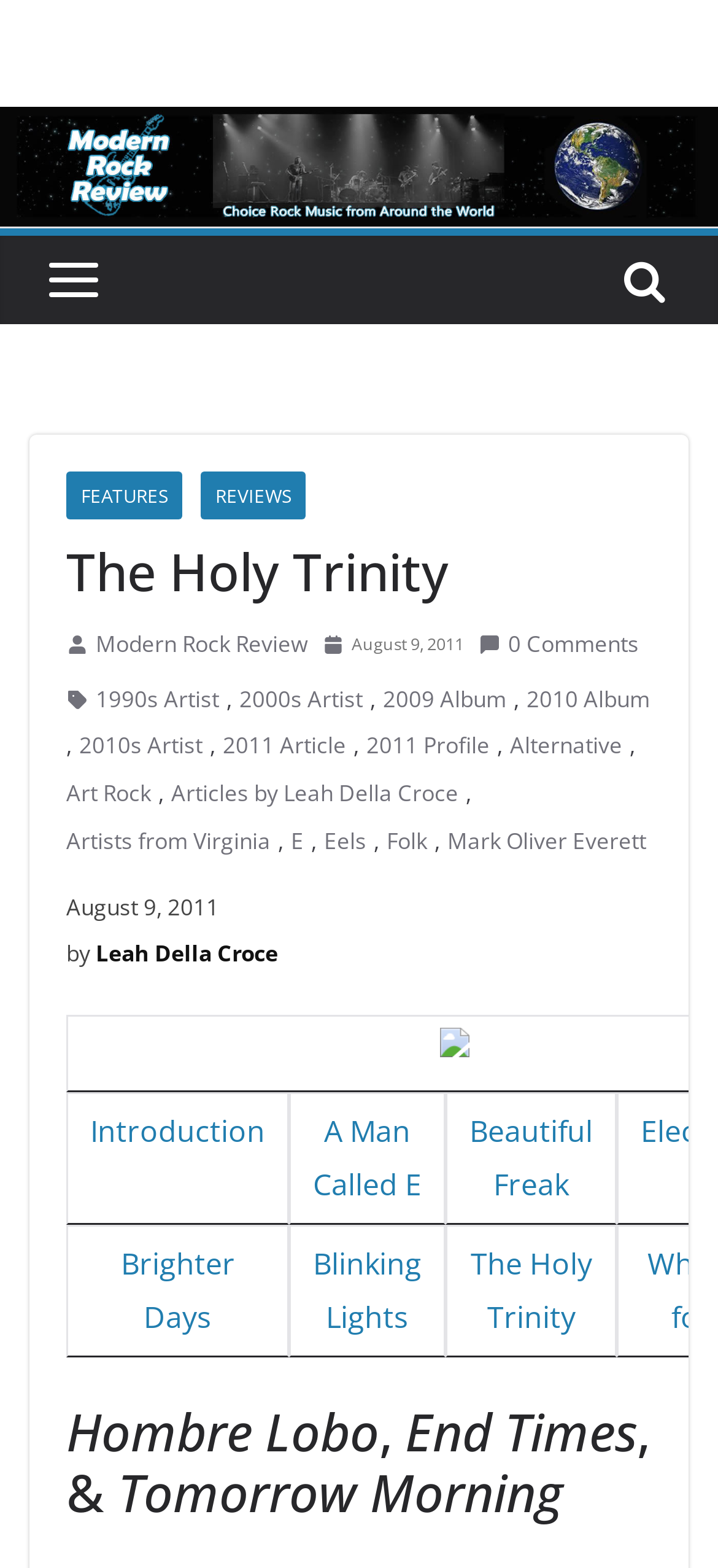Identify the bounding box coordinates of the region that should be clicked to execute the following instruction: "Read about Greg Stafford".

None